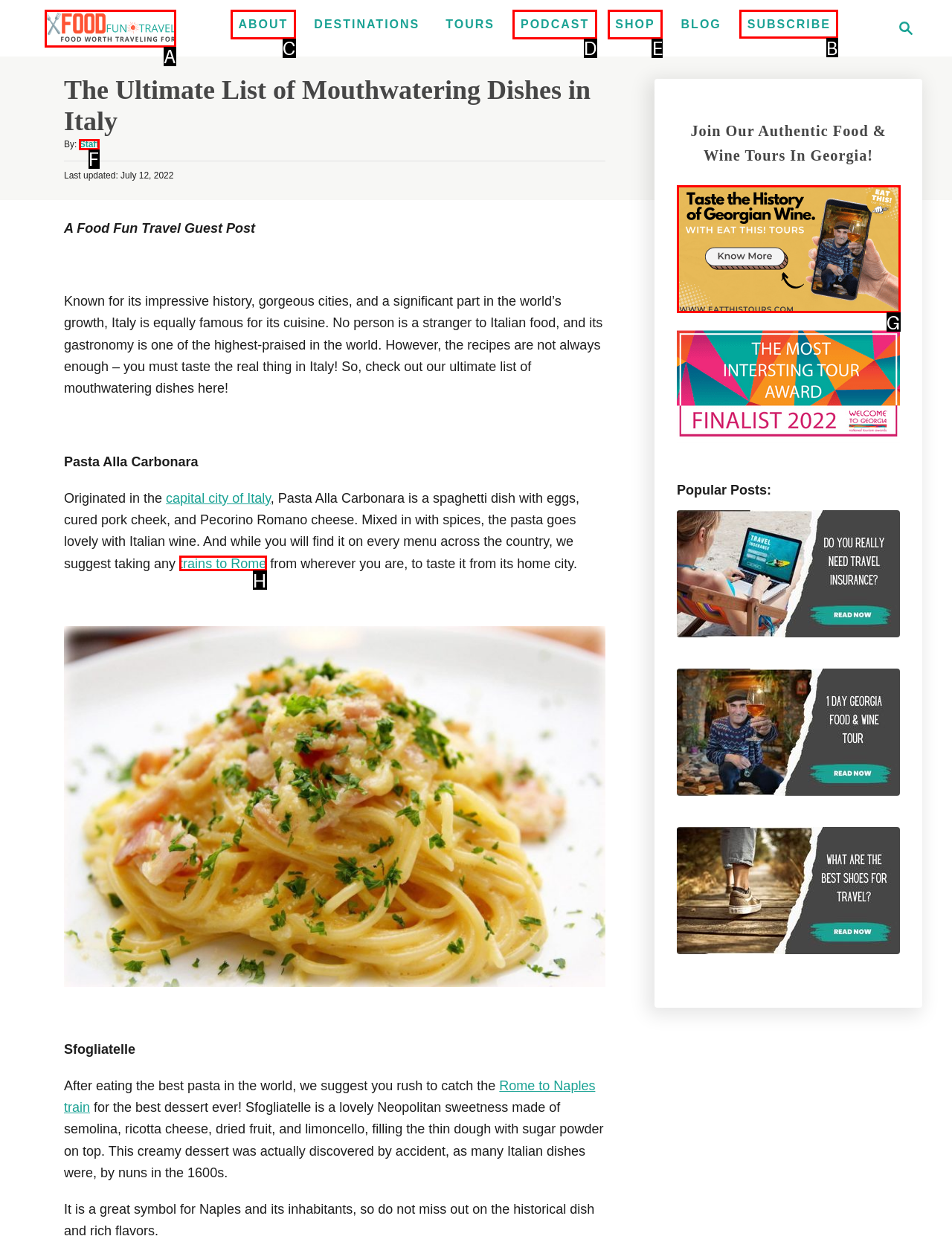Determine which HTML element to click to execute the following task: Subscribe to the newsletter Answer with the letter of the selected option.

B